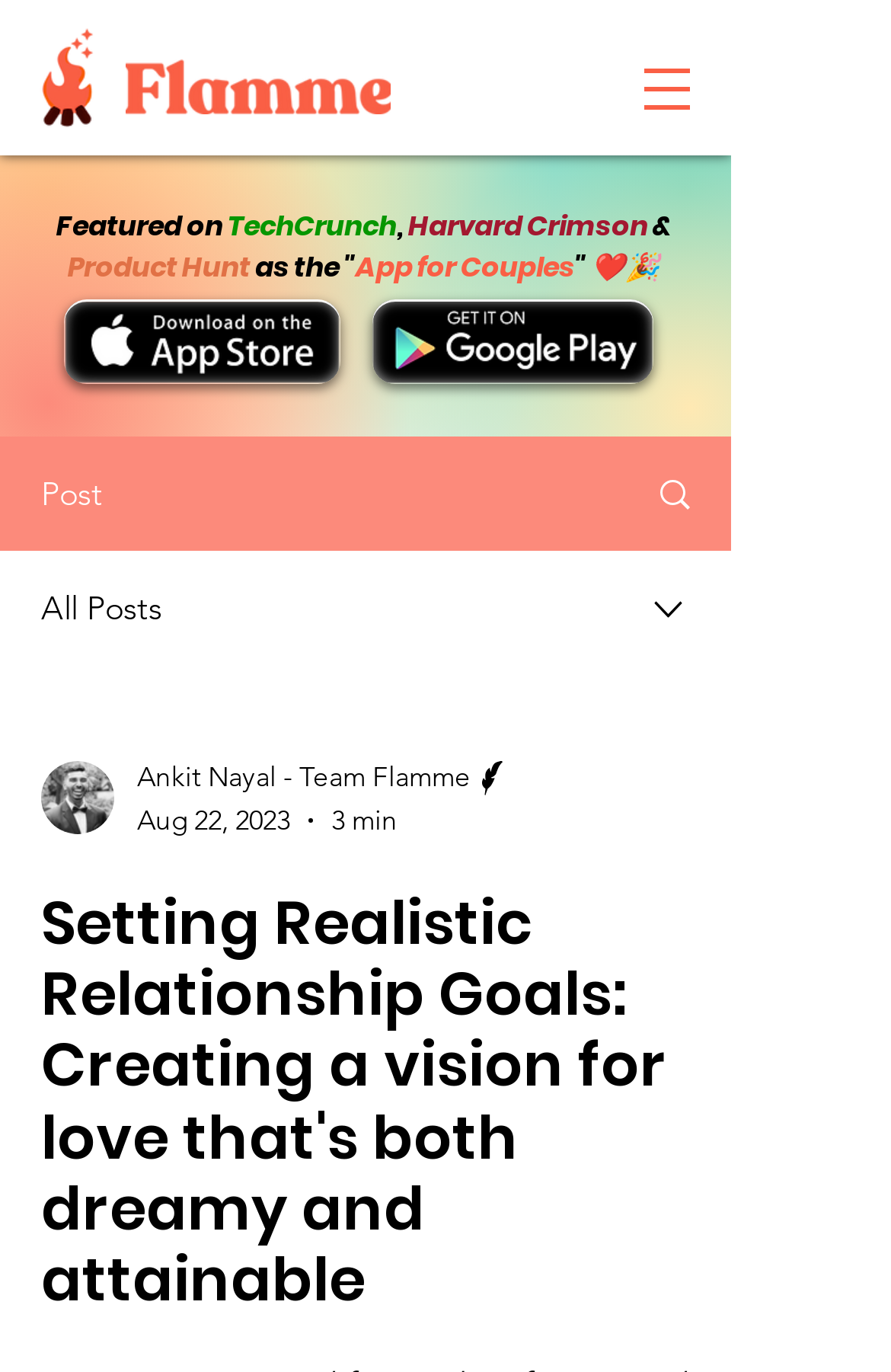Using the webpage screenshot and the element description Search, determine the bounding box coordinates. Specify the coordinates in the format (top-left x, top-left y, bottom-right x, bottom-right y) with values ranging from 0 to 1.

[0.695, 0.32, 0.818, 0.4]